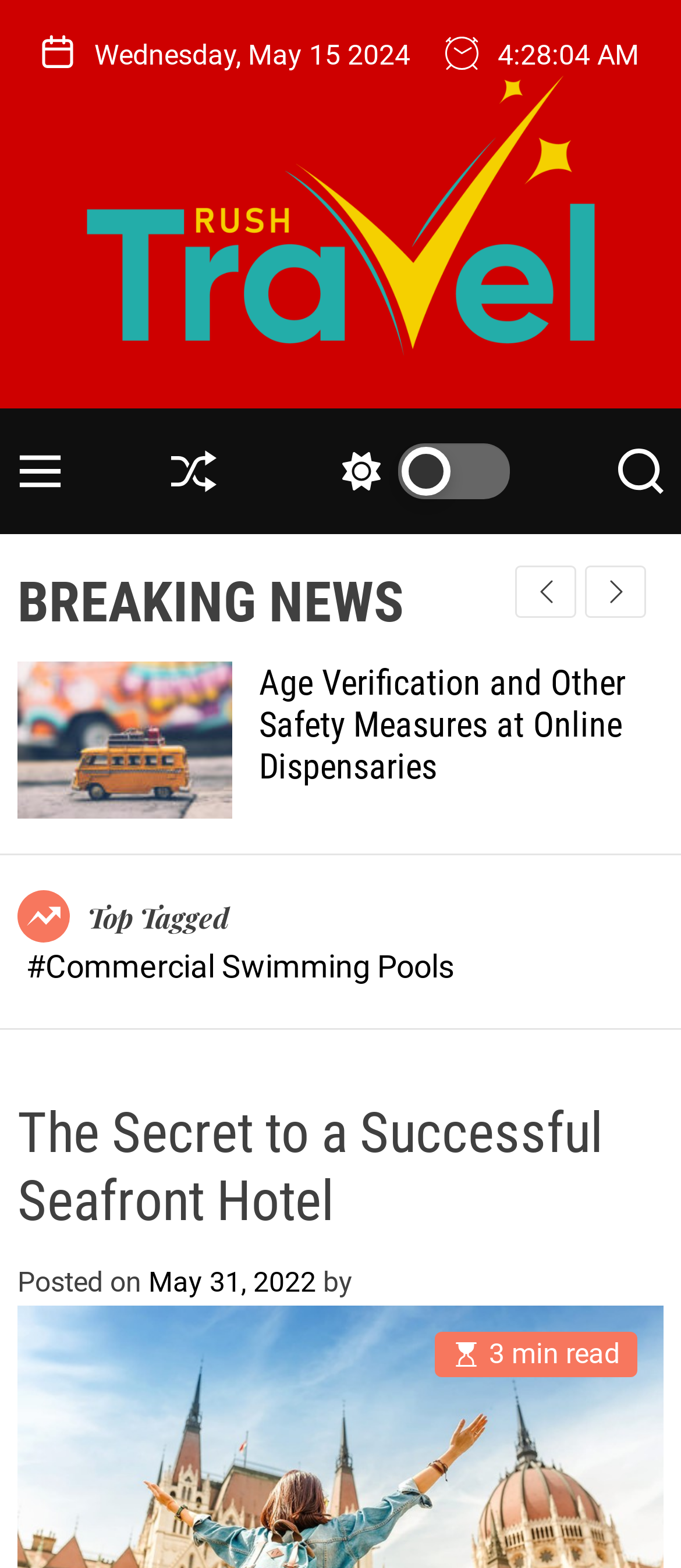Determine the bounding box coordinates for the area you should click to complete the following instruction: "Read the article about Xiamen student tips".

[0.026, 0.422, 0.342, 0.523]